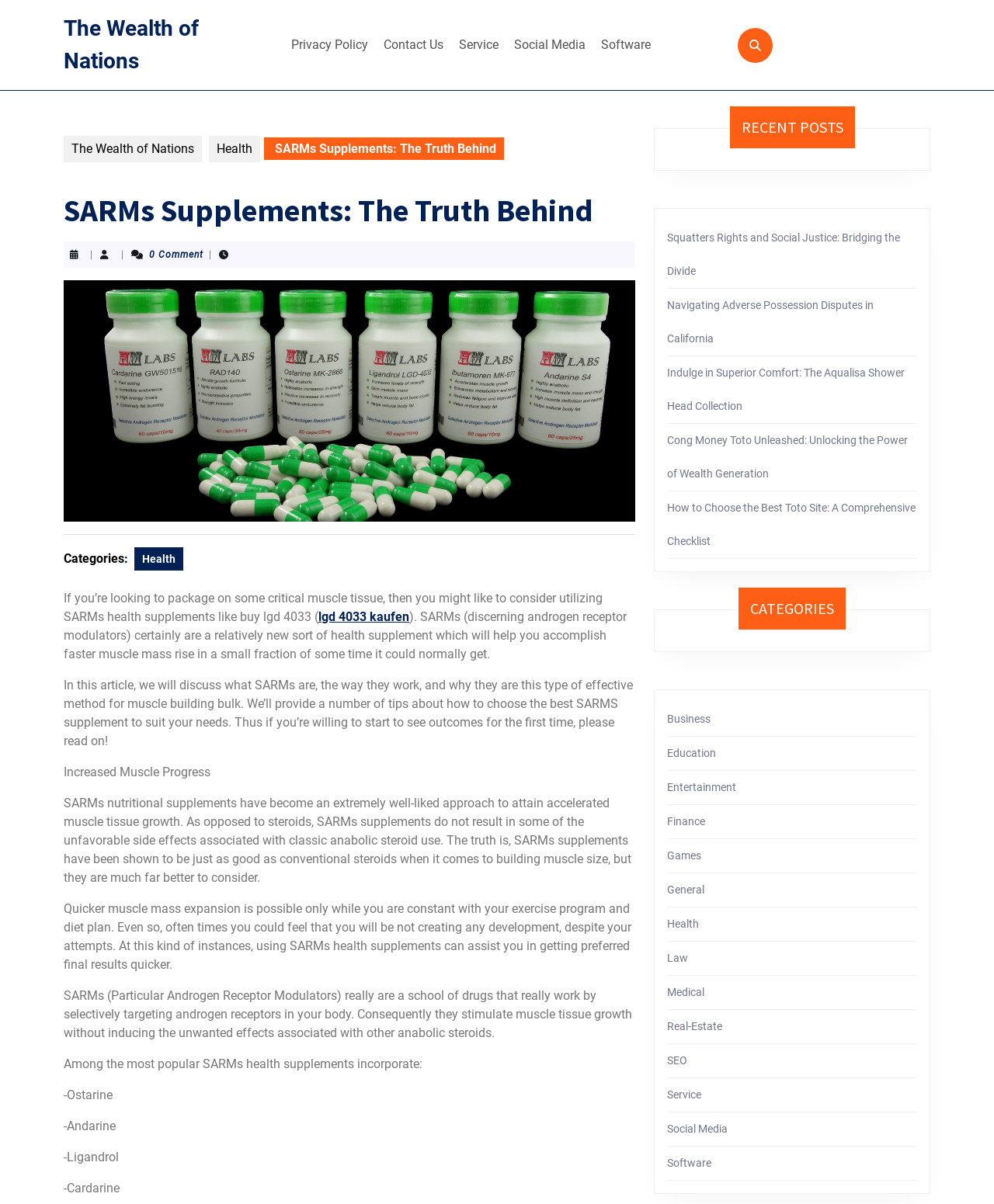Please specify the bounding box coordinates of the clickable region necessary for completing the following instruction: "Visit the 'Contact Us' page". The coordinates must consist of four float numbers between 0 and 1, i.e., [left, top, right, bottom].

[0.38, 0.025, 0.452, 0.05]